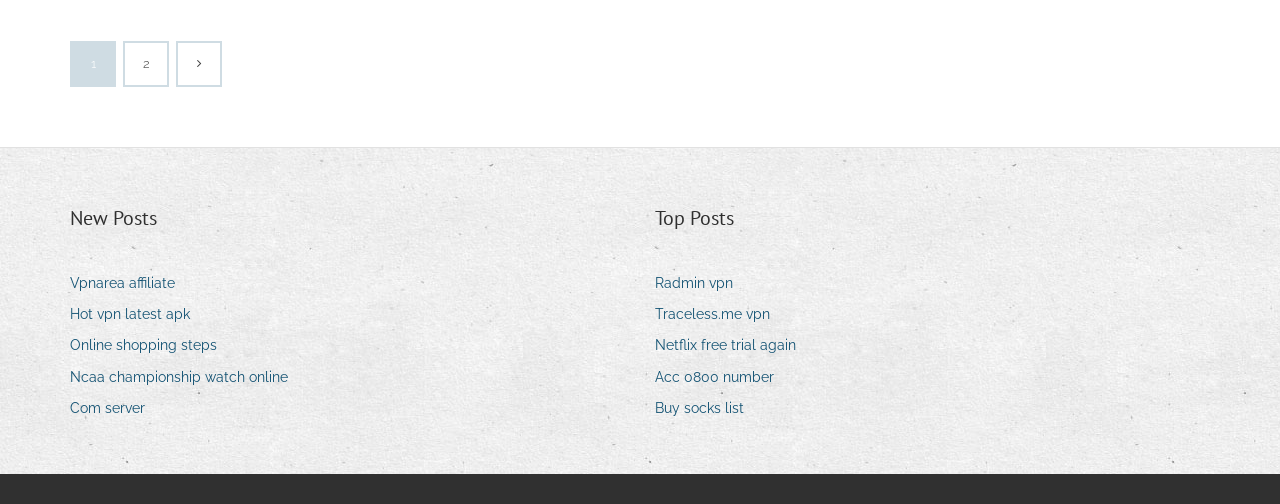Please provide a detailed answer to the question below by examining the image:
How many sections are there on the webpage?

By analyzing the webpage structure, I can see that there are two main sections: 'New Posts' and 'Top Posts', which are separated by their headings and content.